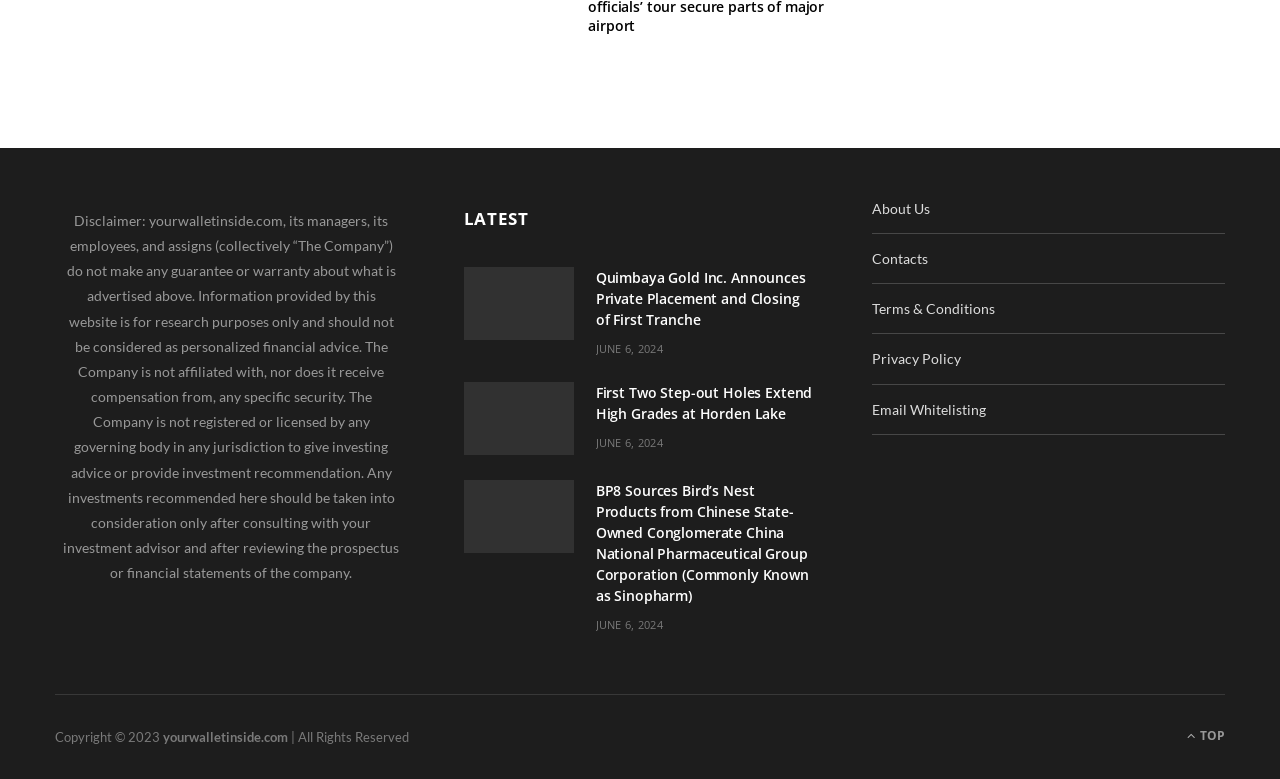Give the bounding box coordinates for the element described as: "Email Whitelisting".

[0.681, 0.514, 0.771, 0.536]